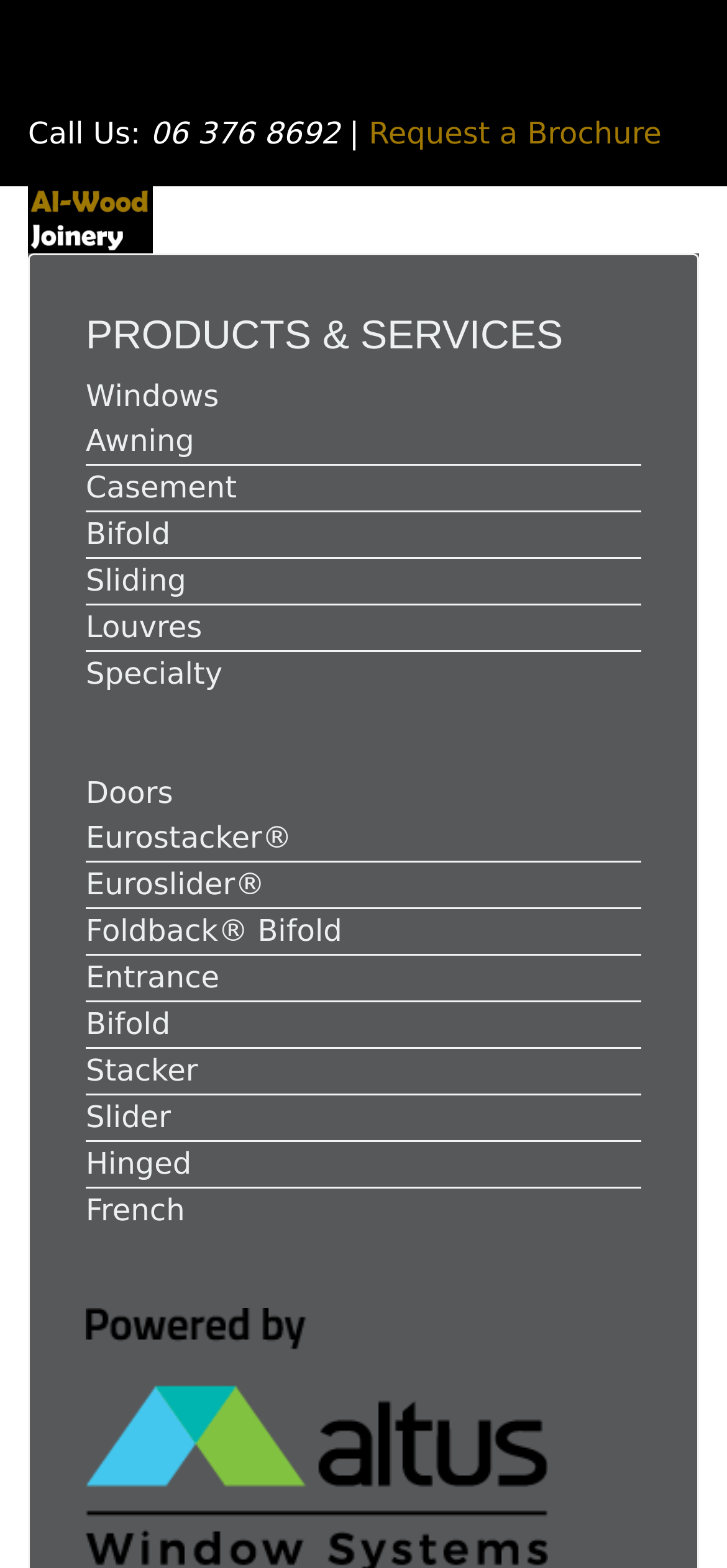What is the name of the company?
Answer the question in as much detail as possible.

I found the company name by looking at the link element with the text 'Alwood Joinrey', which is accompanied by an image with the same name.